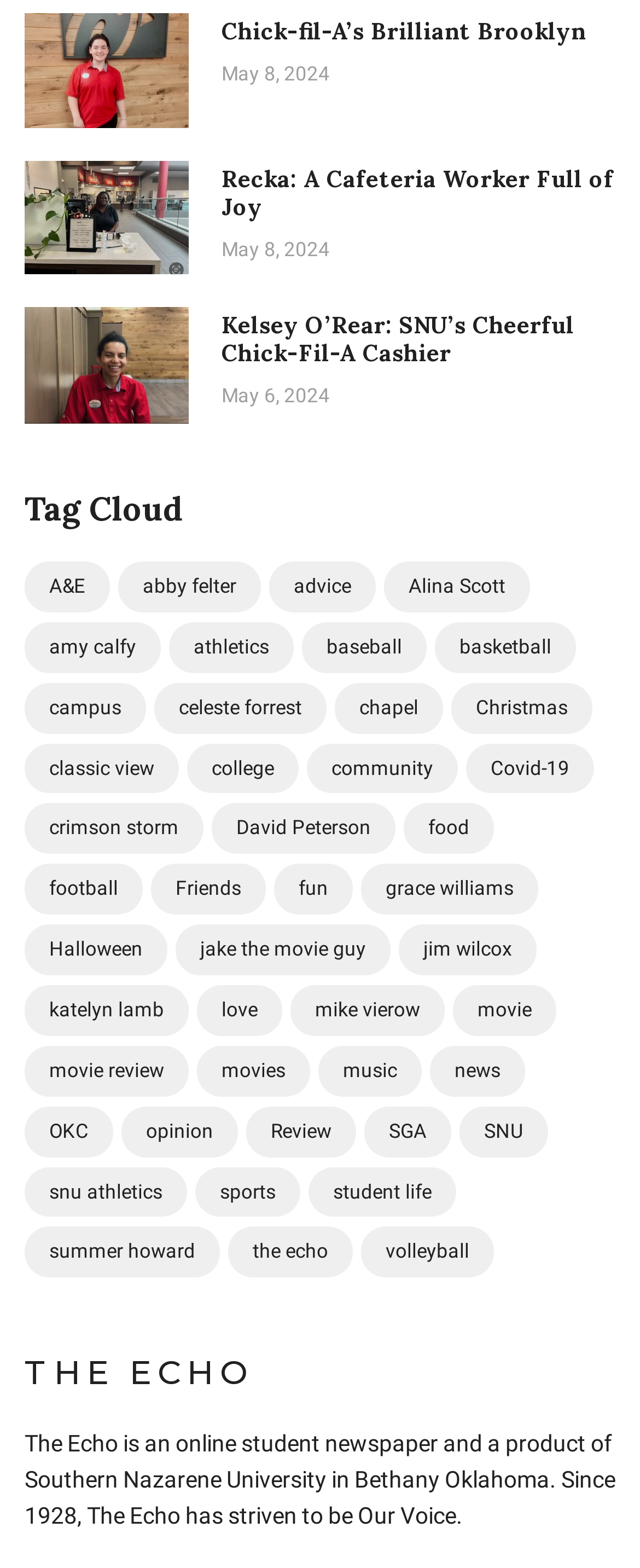Identify the bounding box coordinates of the section to be clicked to complete the task described by the following instruction: "View the article about Recka: A Cafeteria Worker Full of Joy". The coordinates should be four float numbers between 0 and 1, formatted as [left, top, right, bottom].

[0.038, 0.103, 0.295, 0.175]